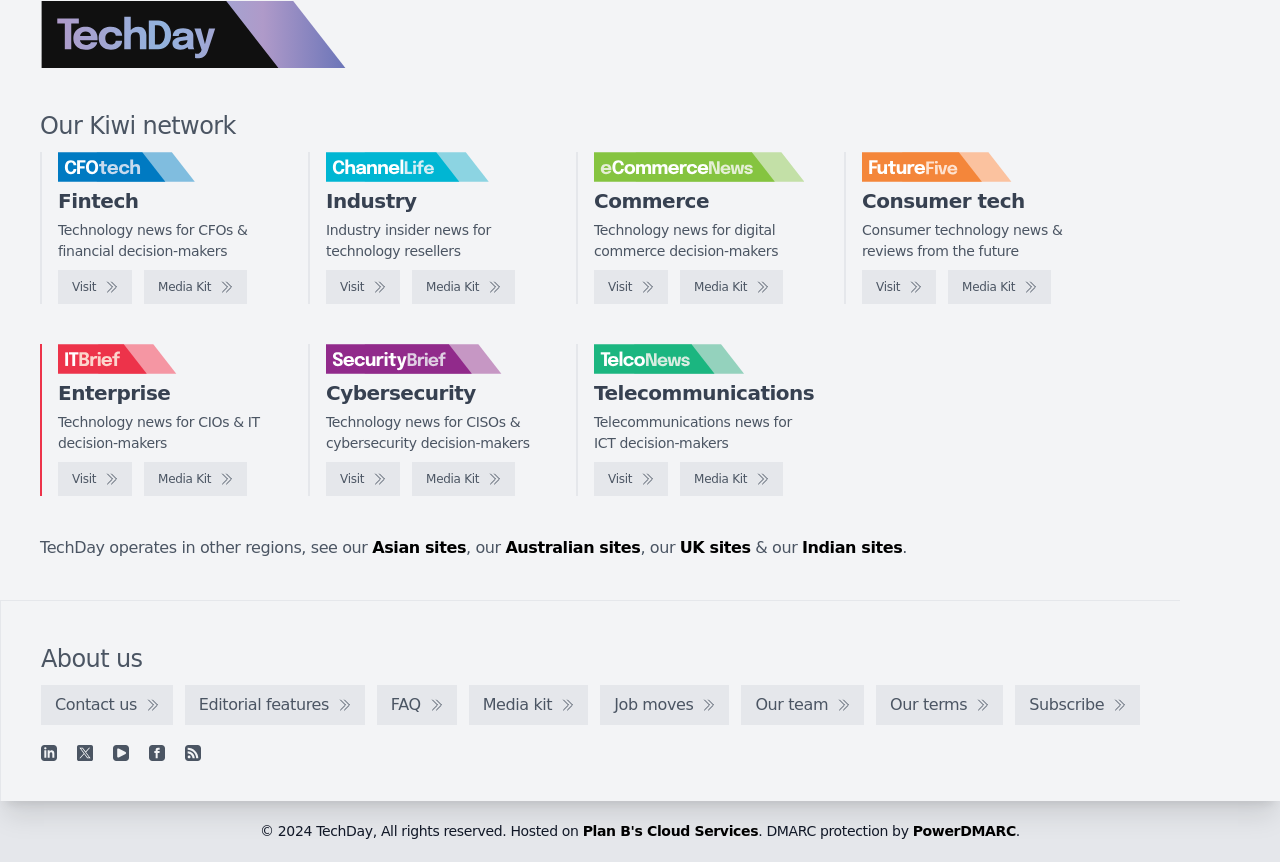Provide a brief response using a word or short phrase to this question:
What are the regions where TechDay operates?

Asian, Australian, UK, and Indian